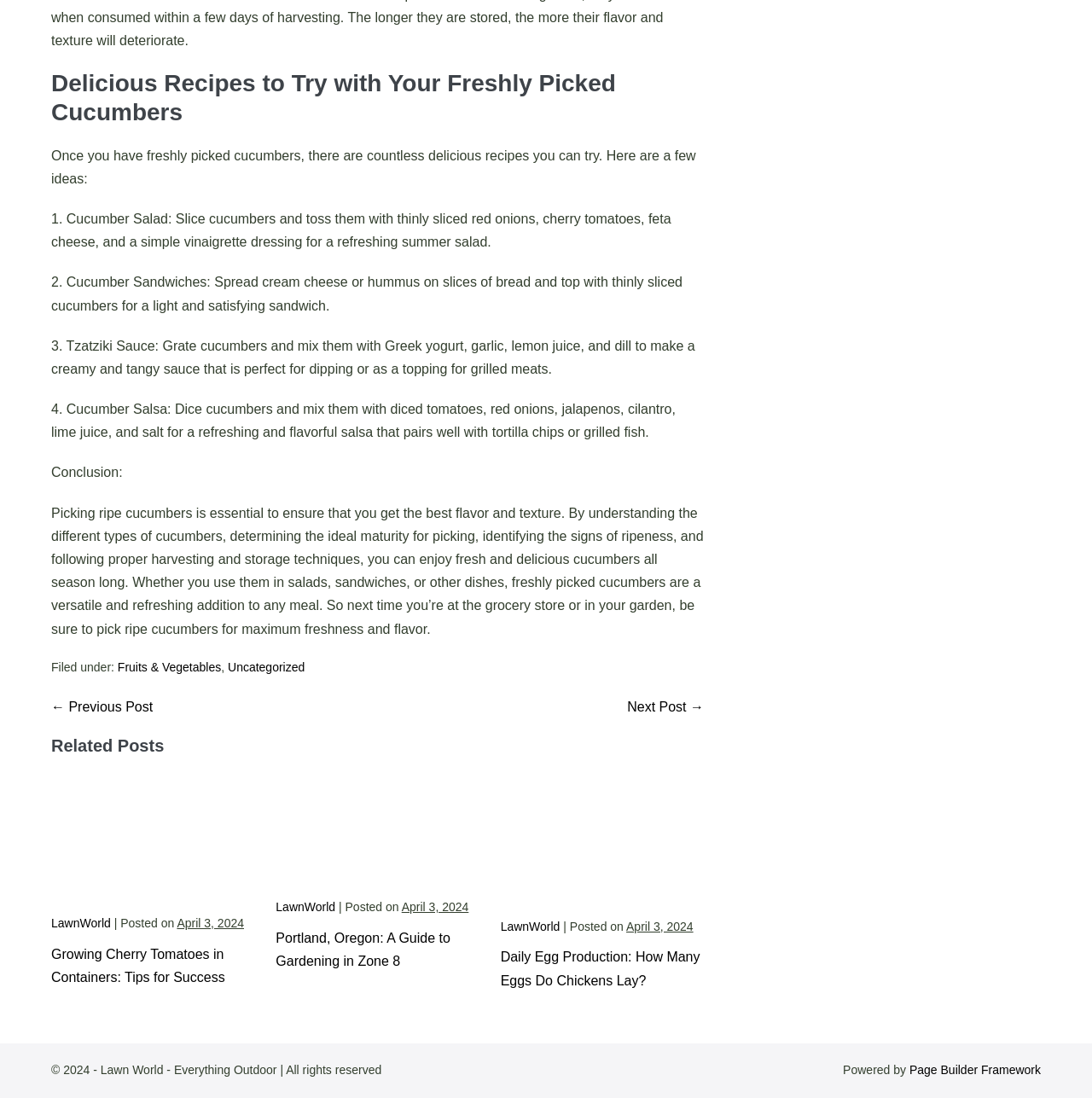Specify the bounding box coordinates of the element's area that should be clicked to execute the given instruction: "Click on the 'Growing Cherry Tomatoes in Containers: Tips for Success' link". The coordinates should be four float numbers between 0 and 1, i.e., [left, top, right, bottom].

[0.047, 0.862, 0.206, 0.897]